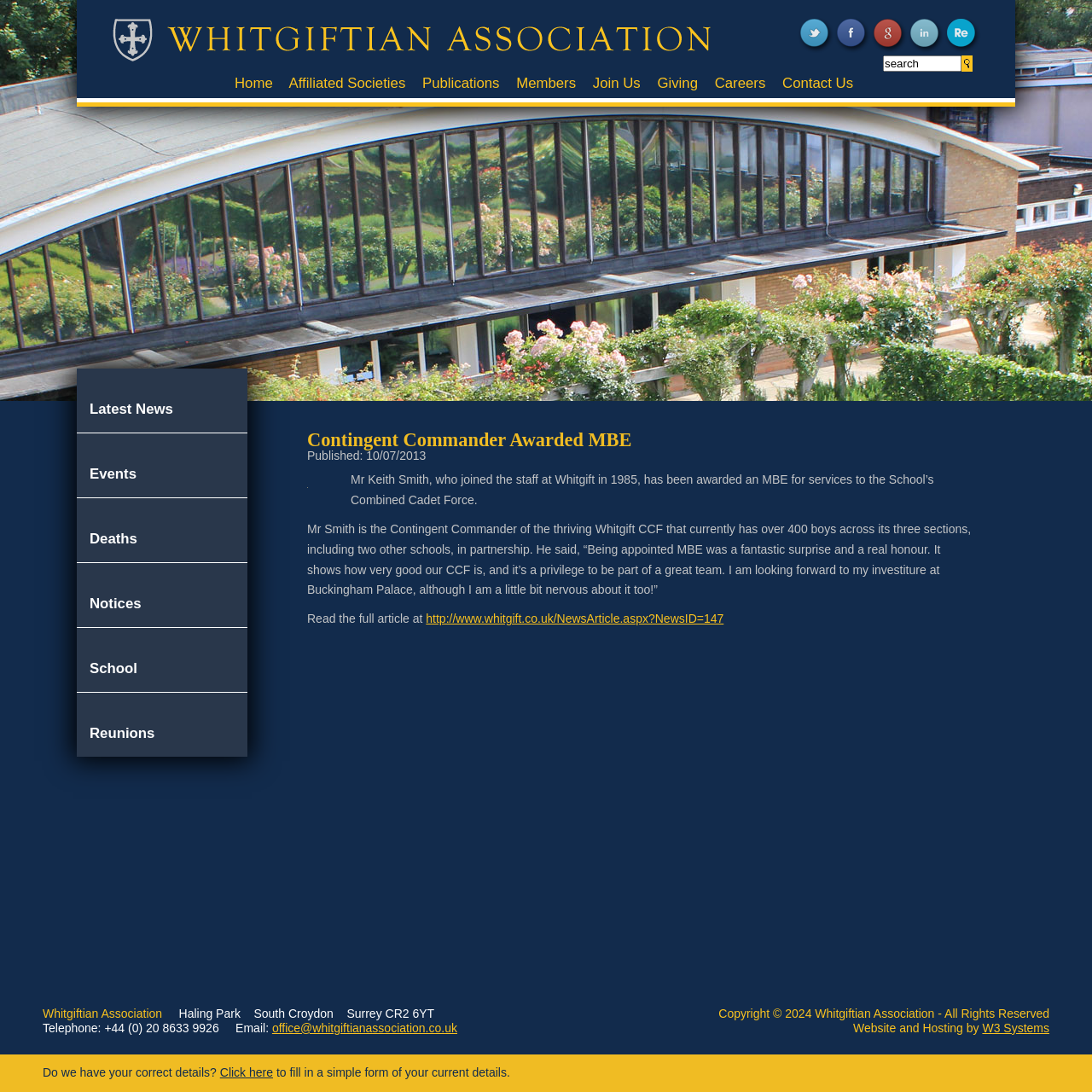Generate an in-depth caption that captures all aspects of the webpage.

The webpage is about the Whitgiftian Association, with a focus on a news article about Mr. Keith Smith, who has been awarded an MBE for his services to the School's Combined Cadet Force. 

At the top of the page, there is a navigation menu with links to "Home", "Affiliated Societies", "Publications", "Members", "Join Us", "Giving", "Careers", and "Contact Us". To the right of this menu, there are social media links to Twitter, Facebook, LinkedIn, and Friends Reunited, each accompanied by an image. 

Below the navigation menu, there is a search bar with a "Submit" button. On the left side of the page, there are links to "Latest News", "Events", "Deaths", "Notices", "School", and "Reunions". 

The main content of the page is the news article, which has a heading "Contingent Commander Awarded MBE". The article is about Mr. Keith Smith, who has been awarded an MBE for his services to the School's Combined Cadet Force. The article includes a quote from Mr. Smith, who expresses his surprise and honor at receiving the award. 

At the bottom of the page, there is a footer section with contact information, including an address, telephone number, and email address. There is also a copyright notice and a link to the website's hosting company. Additionally, there is a message asking users to update their contact details, with a link to a form to fill in.